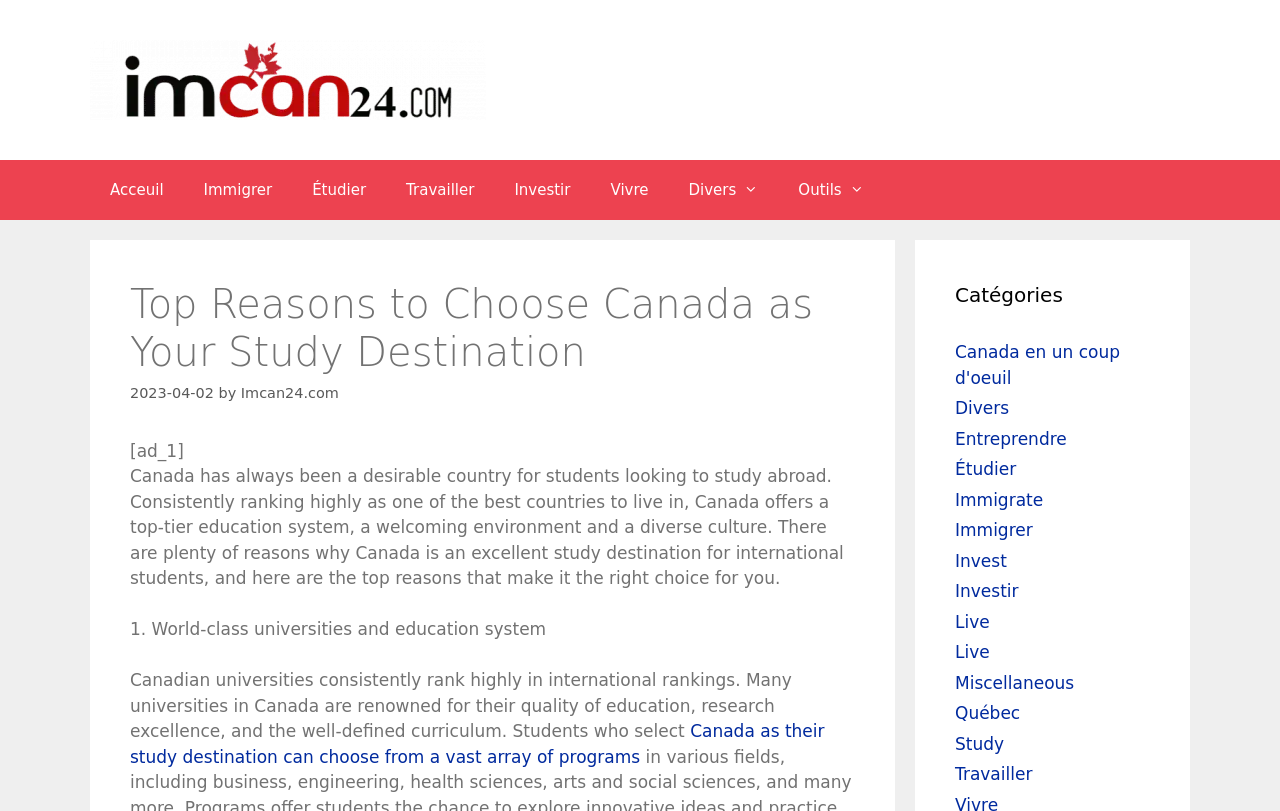Find the bounding box coordinates of the UI element according to this description: "Investir".

[0.746, 0.716, 0.796, 0.741]